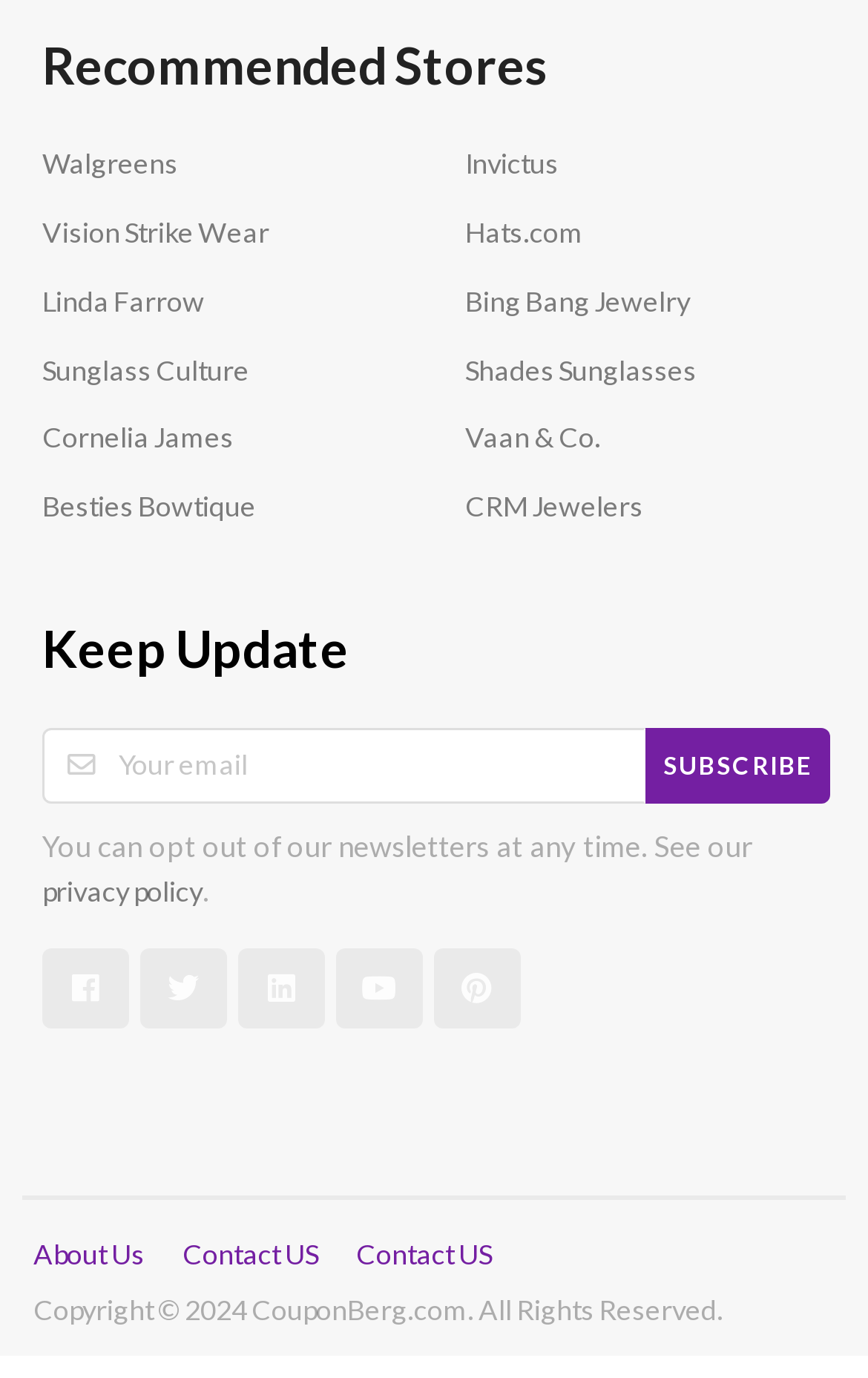Bounding box coordinates are specified in the format (top-left x, top-left y, bottom-right x, bottom-right y). All values are floating point numbers bounded between 0 and 1. Please provide the bounding box coordinate of the region this sentence describes: Vaan & Co.

[0.536, 0.303, 0.692, 0.335]